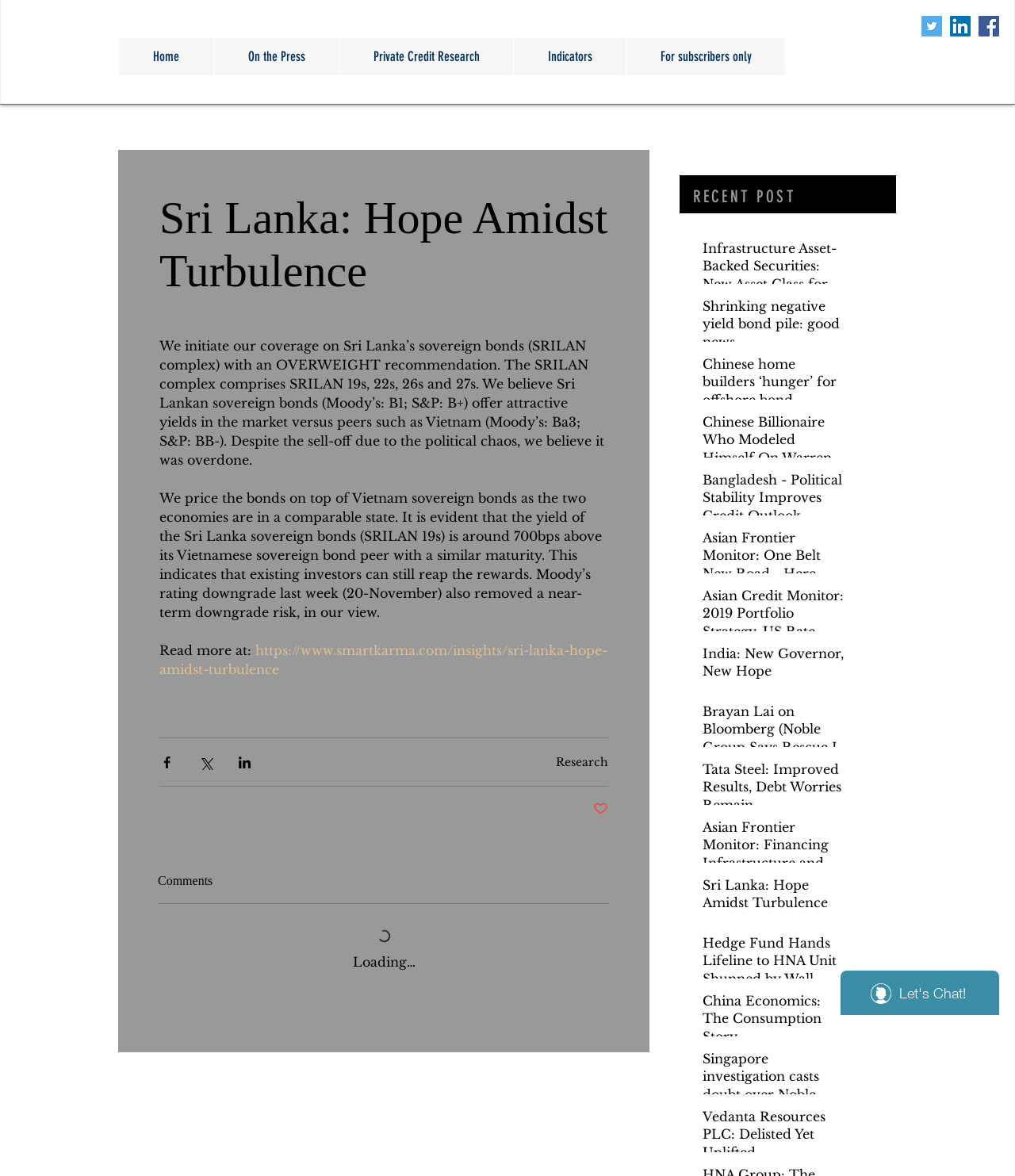Please locate the clickable area by providing the bounding box coordinates to follow this instruction: "Read the article 'Infrastructure Asset-Backed Securities: New Asset Class for Asia'".

[0.692, 0.204, 0.835, 0.254]